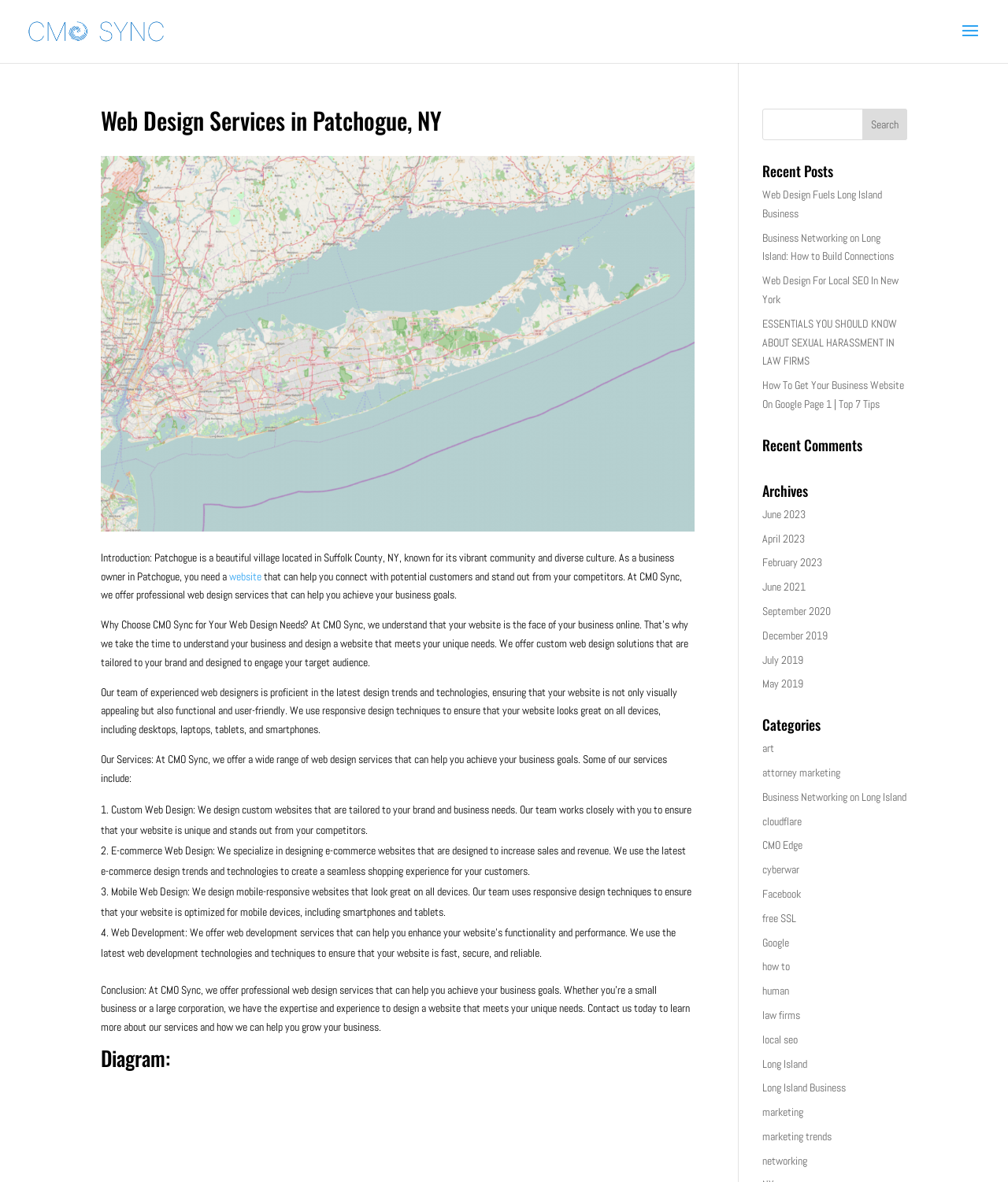Determine the bounding box coordinates for the region that must be clicked to execute the following instruction: "Search for something".

[0.756, 0.092, 0.9, 0.119]